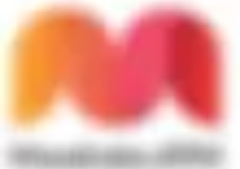Give a comprehensive caption that covers the entire image content.

The image displays the logo of Mandrake ATM, characterized by a stylized representation of the letter "M." The logo features a gradient color scheme that transitions from orange to a vibrant red, conveying a modern and dynamic look. Below the logo, the text "Mandrake.ATM" is presented in a sleek, professional font, emphasizing the company's branding in the financial technology sector. This logo is associated with Mandrake ATM's commitment to innovative solutions in the ATM industry.